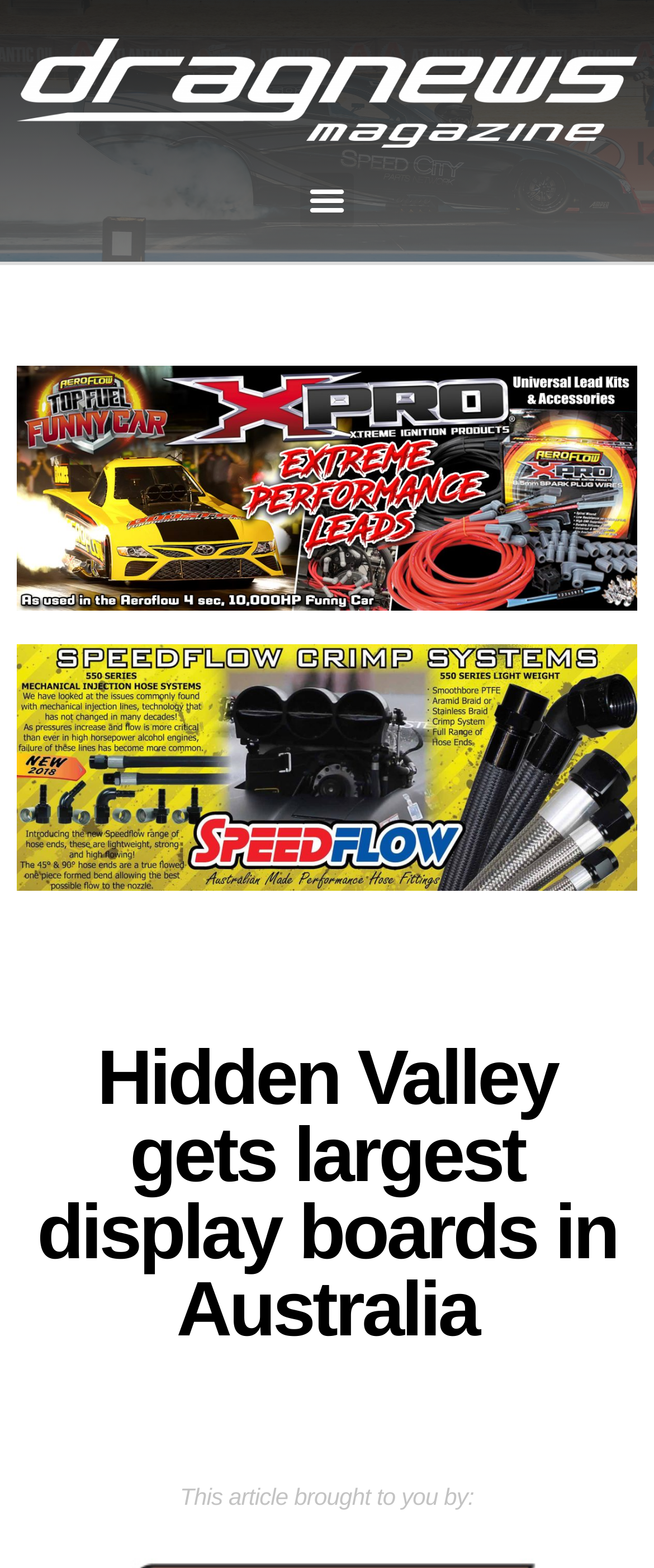Provide the bounding box coordinates for the UI element that is described by this text: "Feeding time?". The coordinates should be in the form of four float numbers between 0 and 1: [left, top, right, bottom].

None